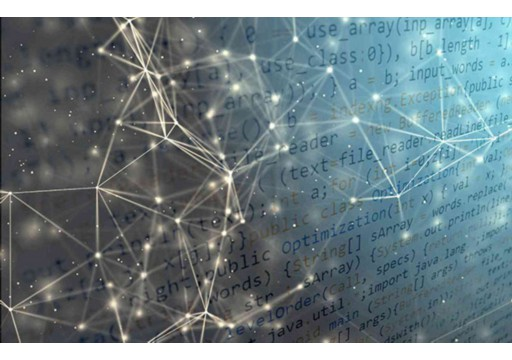Use the information in the screenshot to answer the question comprehensively: What is the artwork trying to illuminate?

The artwork is trying to illuminate the foundational elements of modern digital transactions and data integrity, which is achieved by showcasing the fusion of coding and networking.